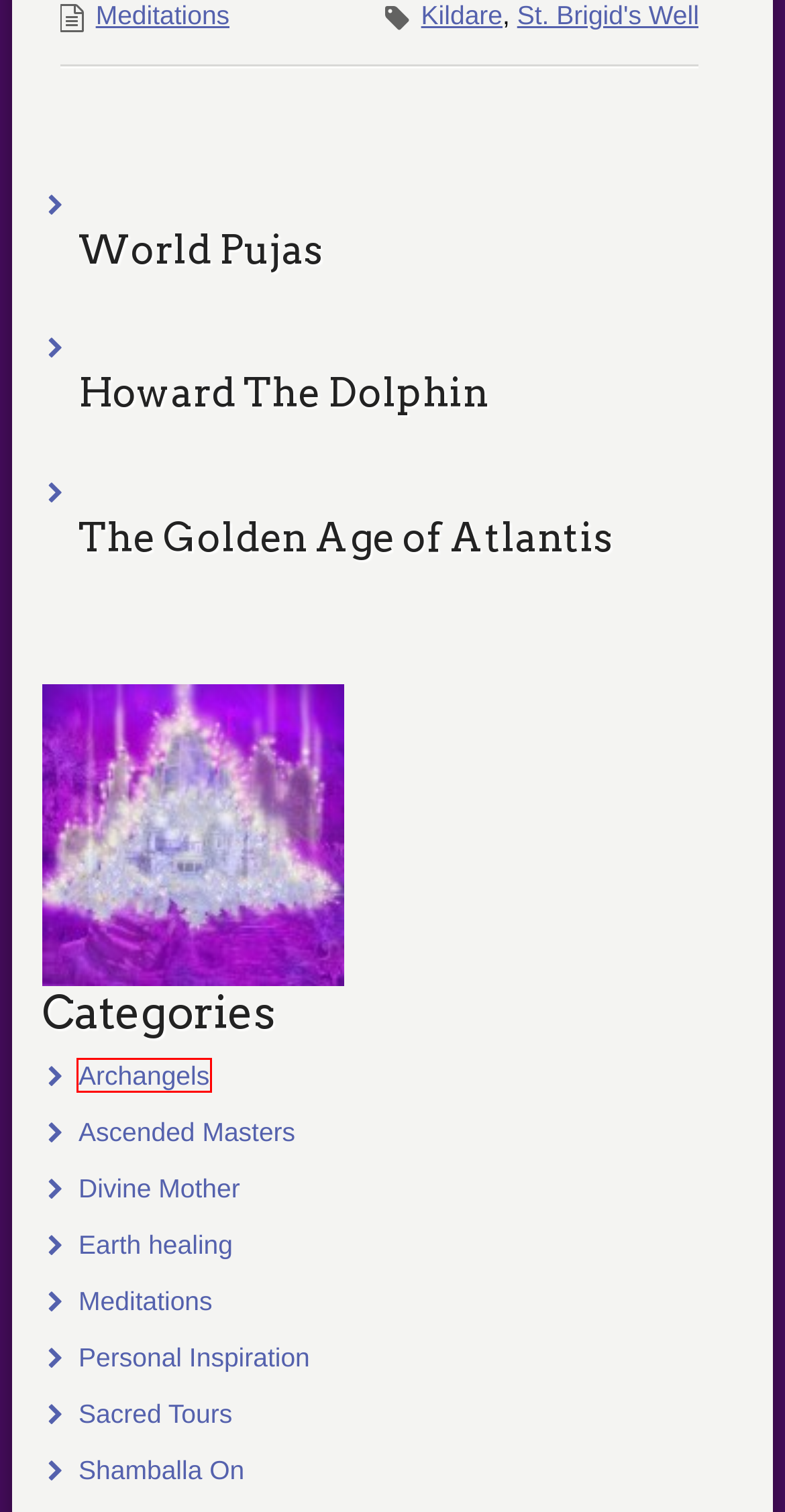You have a screenshot showing a webpage with a red bounding box highlighting an element. Choose the webpage description that best fits the new webpage after clicking the highlighted element. The descriptions are:
A. Meditations –  John Armitage
B. Ascended Masters –  John Armitage
C. Earth healing –  John Armitage
D. Divine Mother –  John Armitage
E. Archangels –  John Armitage
F. Spiritual energies –  John Armitage
G. Shamballa On –  John Armitage
H. World Pujas –  John Armitage

E